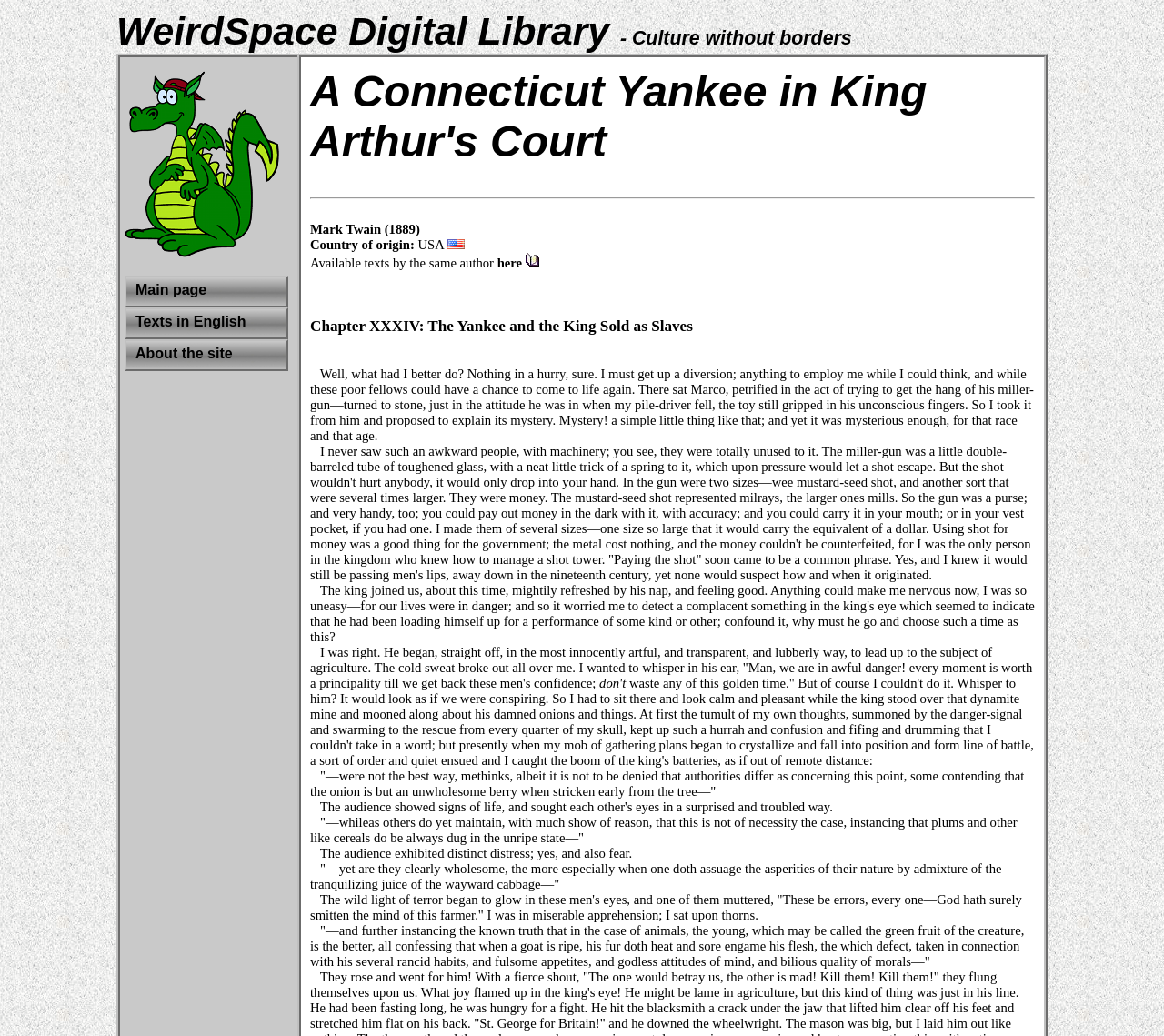What is the country of origin of the book?
Answer the question with a single word or phrase by looking at the picture.

USA